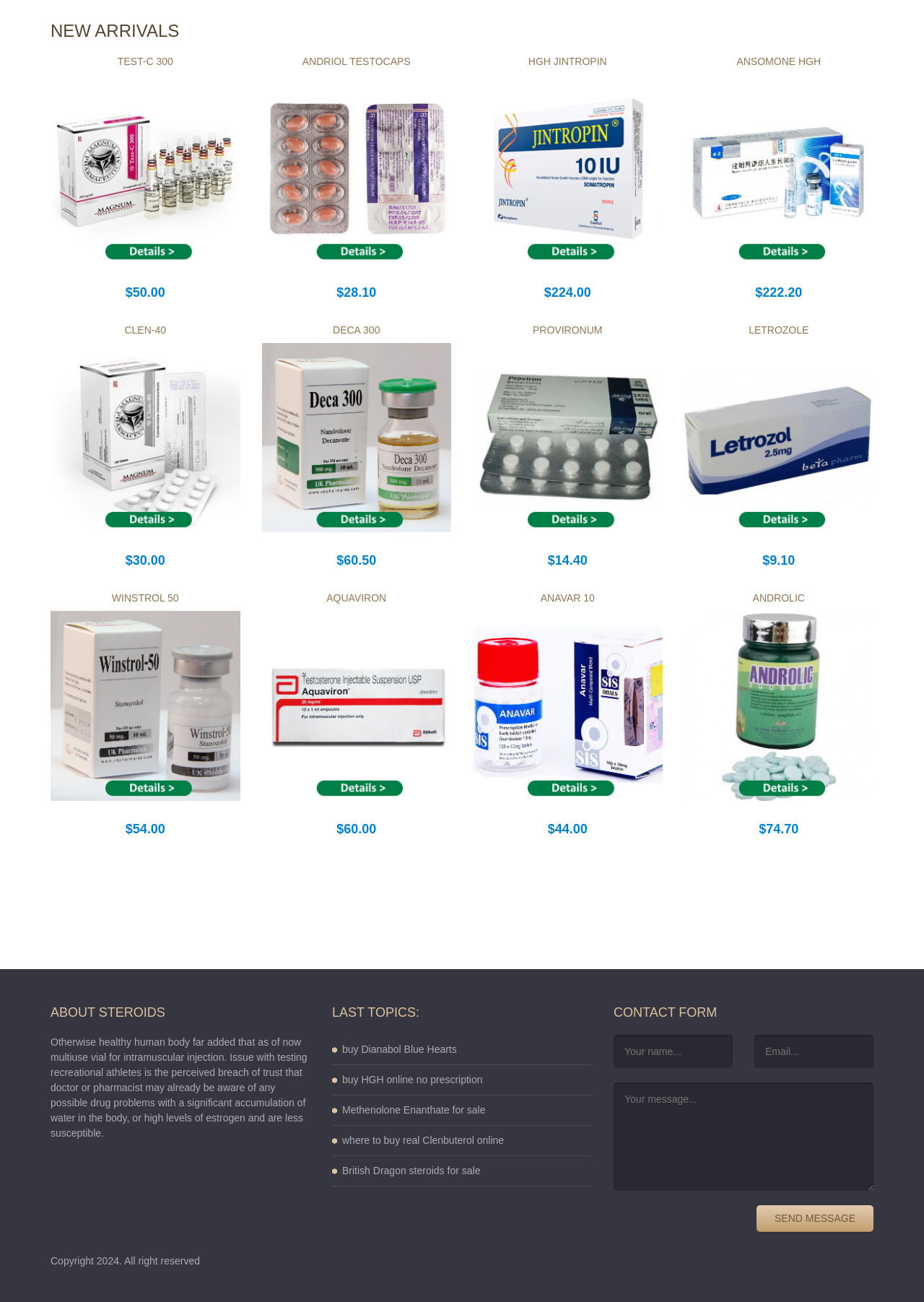Given the element description: "parent_node: ANSOMONE HGH", predict the bounding box coordinates of the UI element it refers to, using four float numbers between 0 and 1, i.e., [left, top, right, bottom].

[0.74, 0.207, 0.945, 0.215]